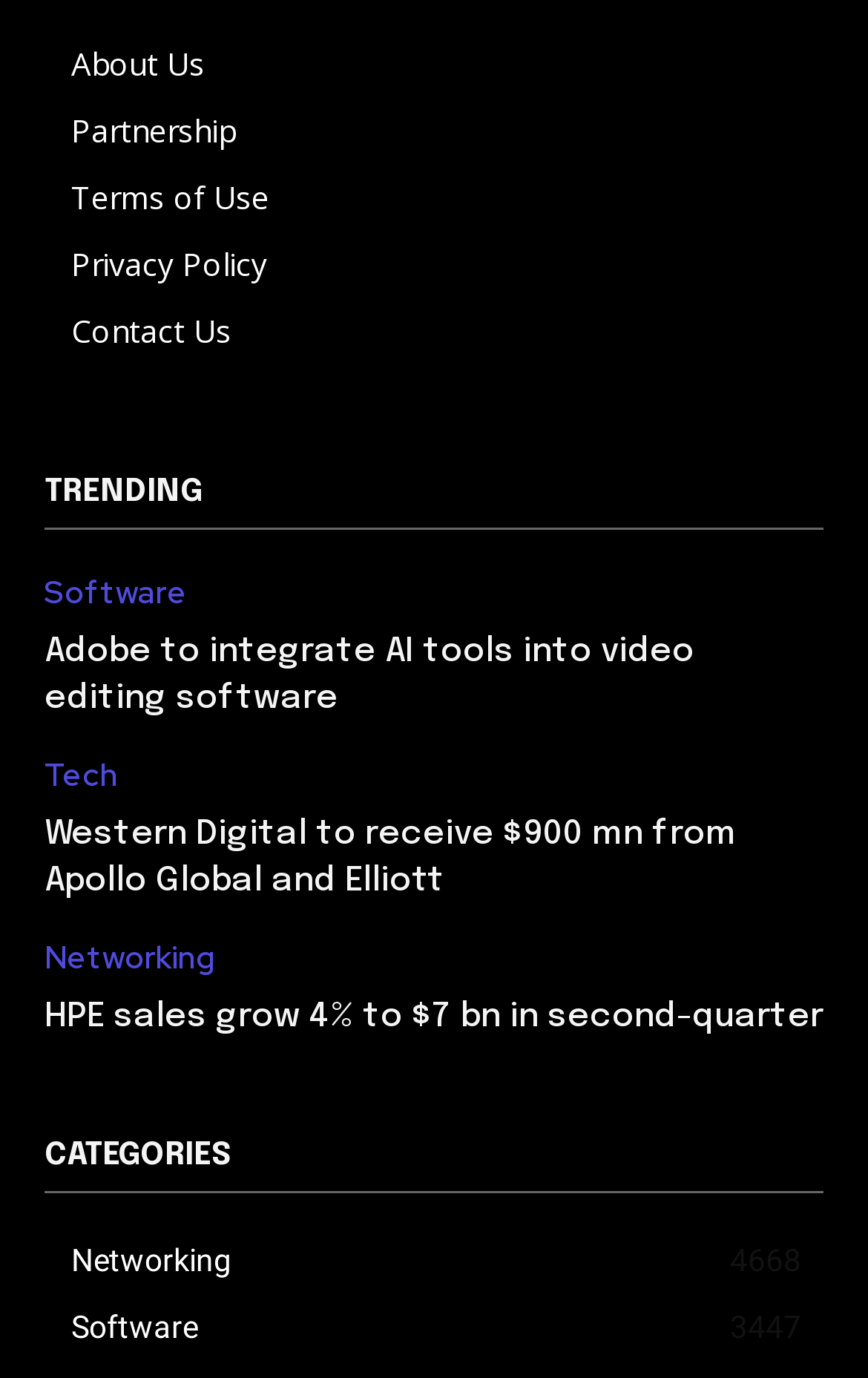What is the first category listed?
Using the visual information, reply with a single word or short phrase.

TRENDING